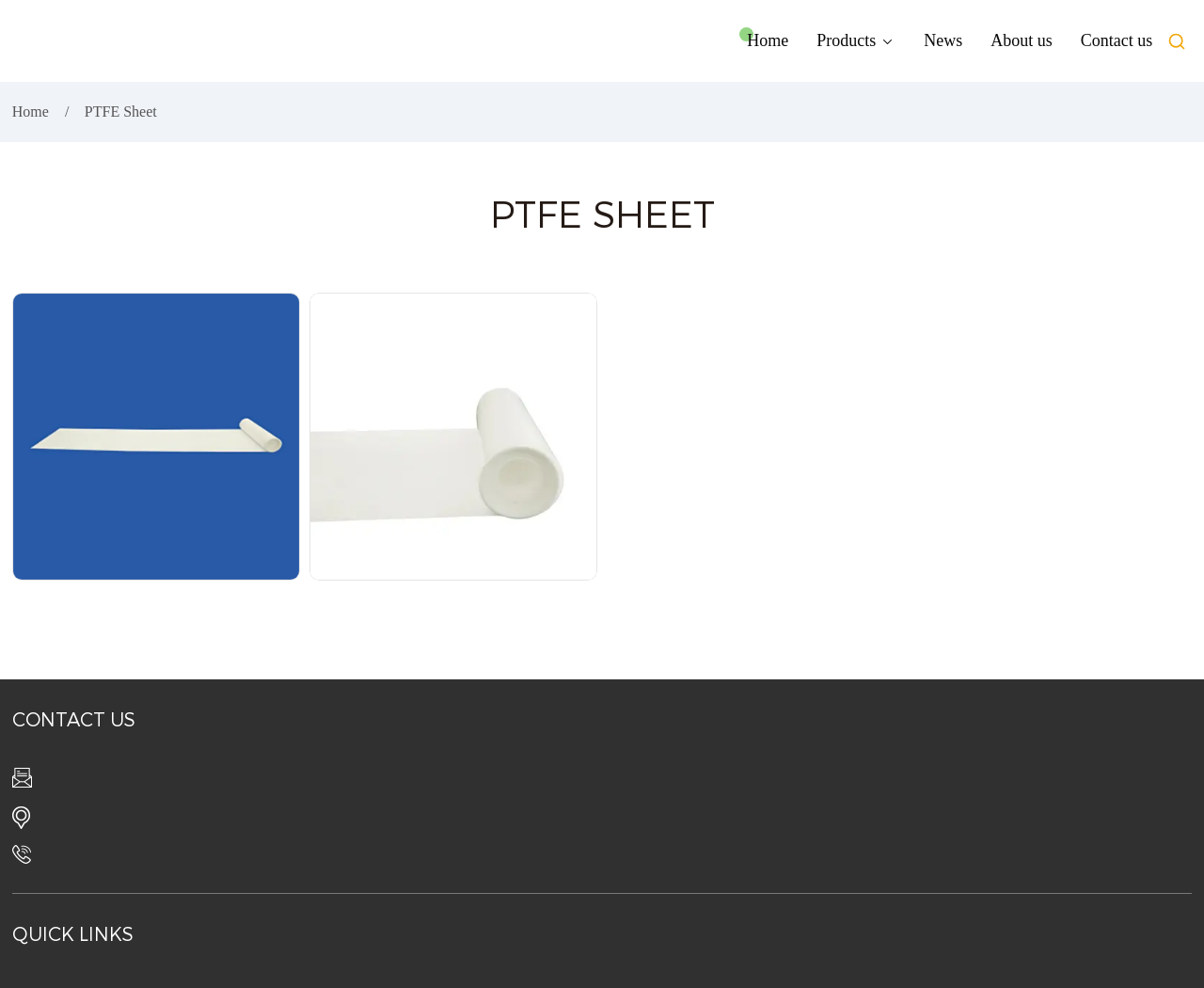Please identify the bounding box coordinates of the element I need to click to follow this instruction: "contact us".

[0.89, 0.0, 0.965, 0.083]